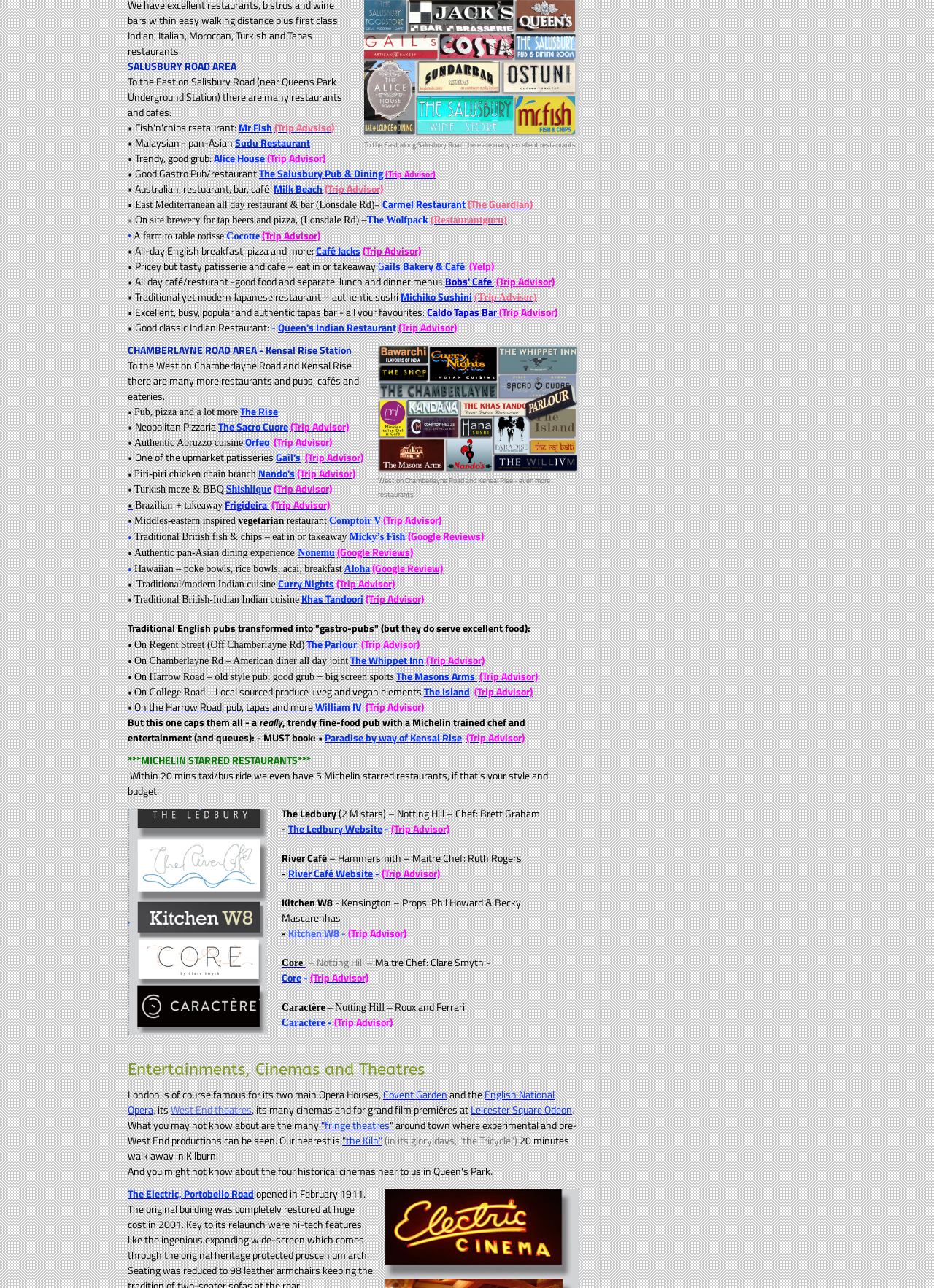Please determine the bounding box coordinates, formatted as (top-left x, top-left y, bottom-right x, bottom-right y), with all values as floating point numbers between 0 and 1. Identify the bounding box of the region described as: Nando's

[0.276, 0.361, 0.315, 0.373]